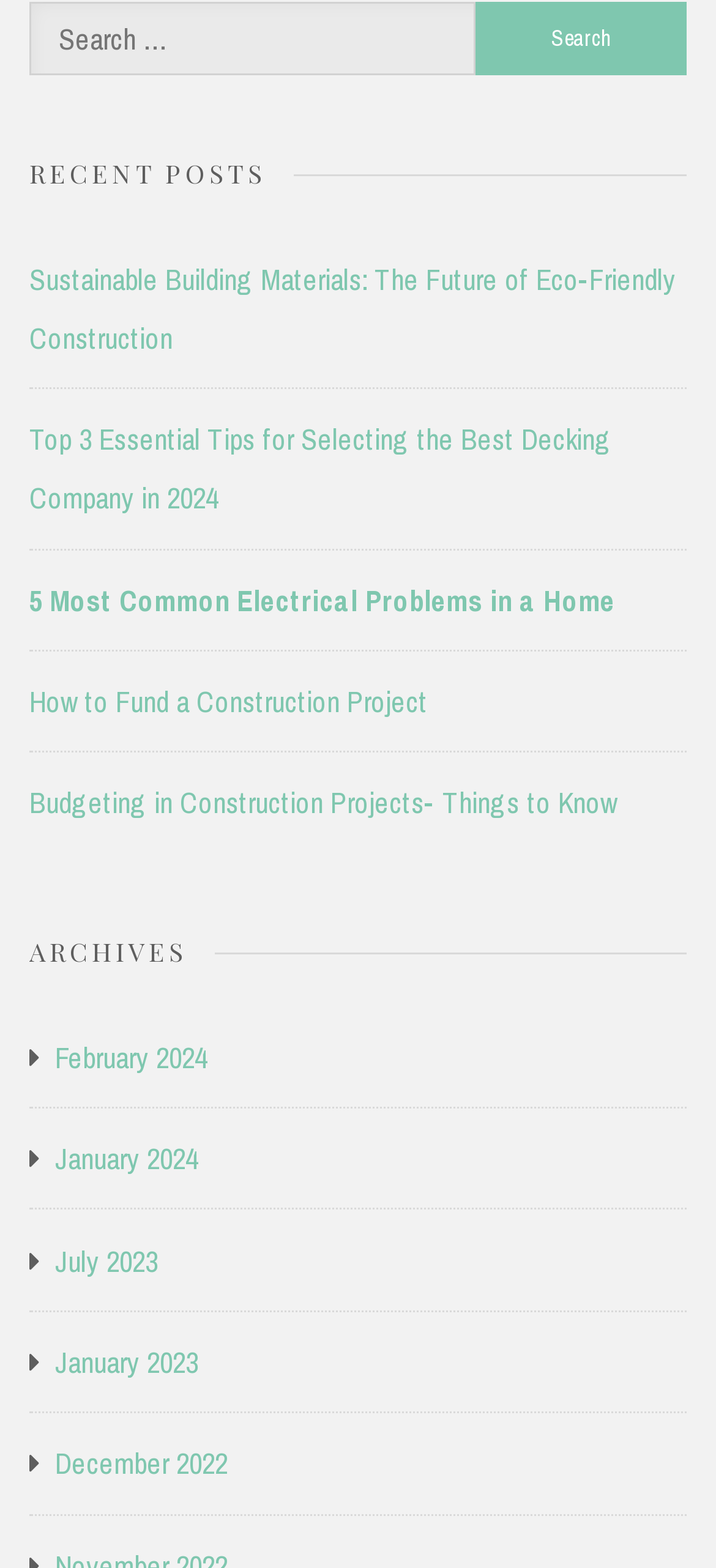Answer the question below in one word or phrase:
What is the earliest archive month listed?

December 2022